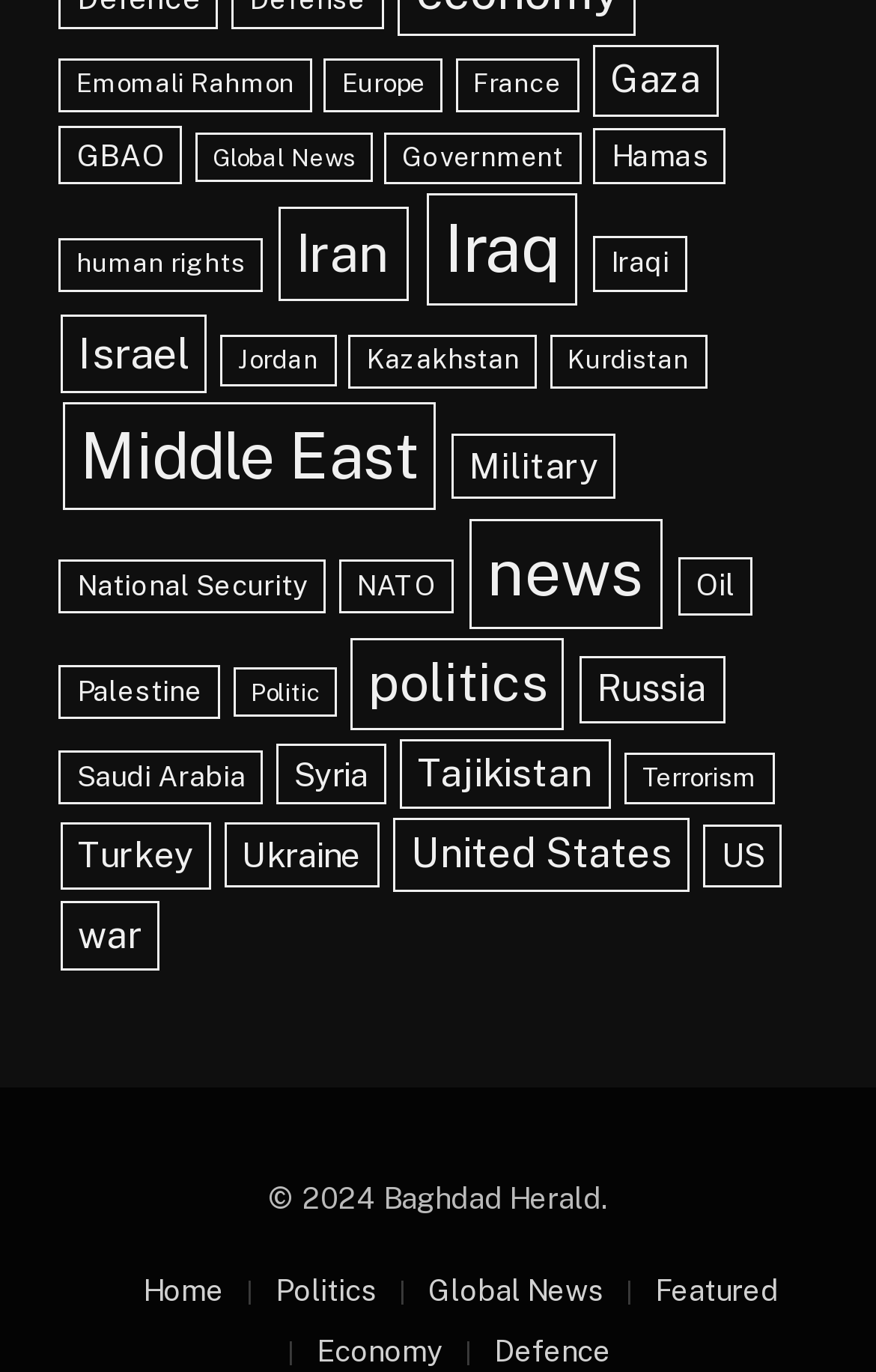Analyze the image and give a detailed response to the question:
How many links are related to politics?

By examining the links on the webpage, I found at least 5 links related to politics, including 'Politics', 'Government', 'National Security', 'Politic', and 'polititics'.